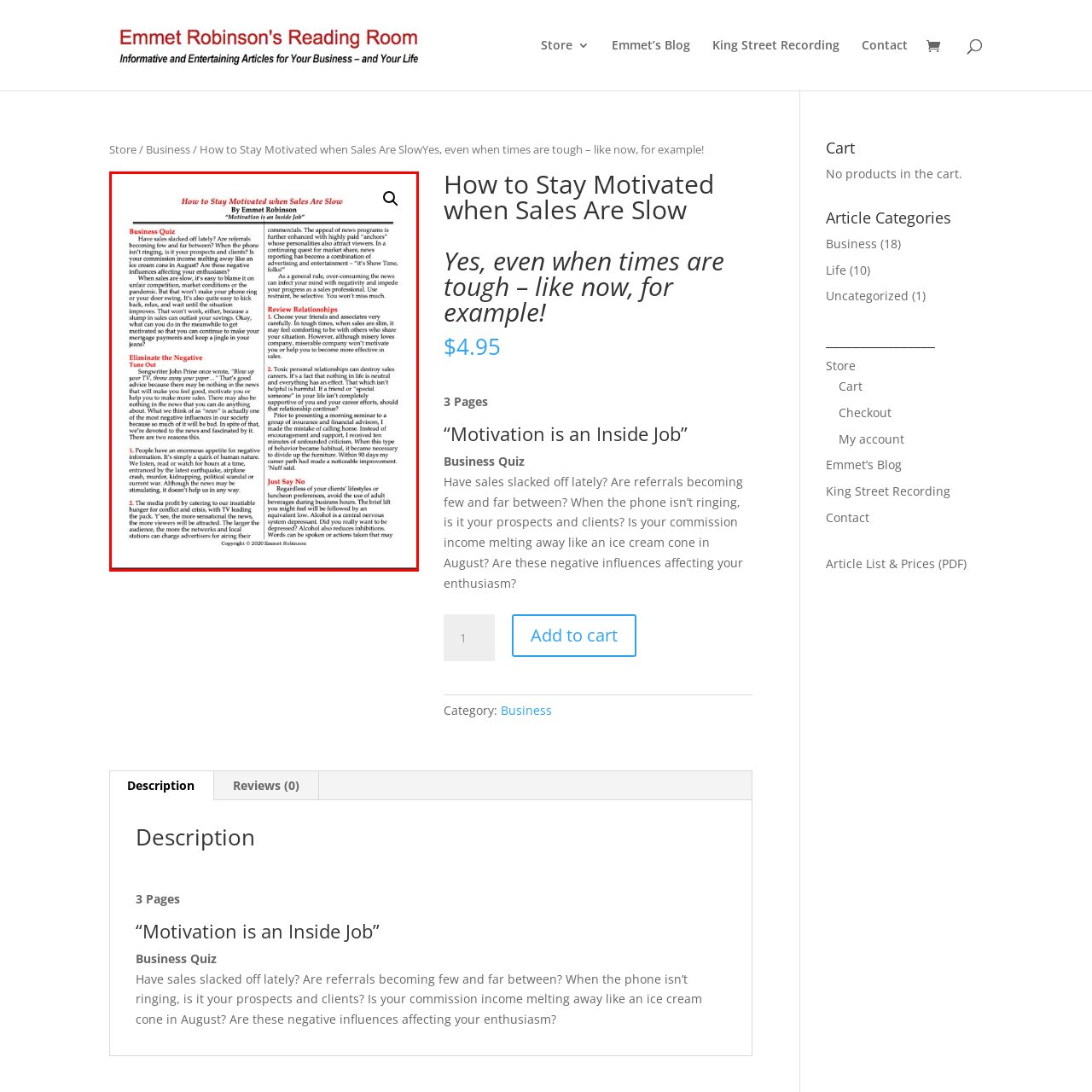Give a comprehensive description of the picture highlighted by the red border.

The image is a page from the article titled "How to Stay Motivated when Sales Are Slow" by Emmet Robinson. It features a structured layout divided into key sections that provide practical advice on maintaining motivation during challenging sales periods. The content addresses common issues sales professionals face, such as dwindling referrals and the struggle to stay positive. Key sections include a "Business Quiz," which engages readers by prompting them to reflect on their sales situation, and strategies for eliminating negativity and fostering stronger relationships with clients. The title emphasizes the theme of self-motivation, underscored by the tagline "Motivation is an Inside Job." The overall design suggests a professional and informative approach, aimed at equipping readers with actionable insights to enhance their sales performance amidst difficulties.